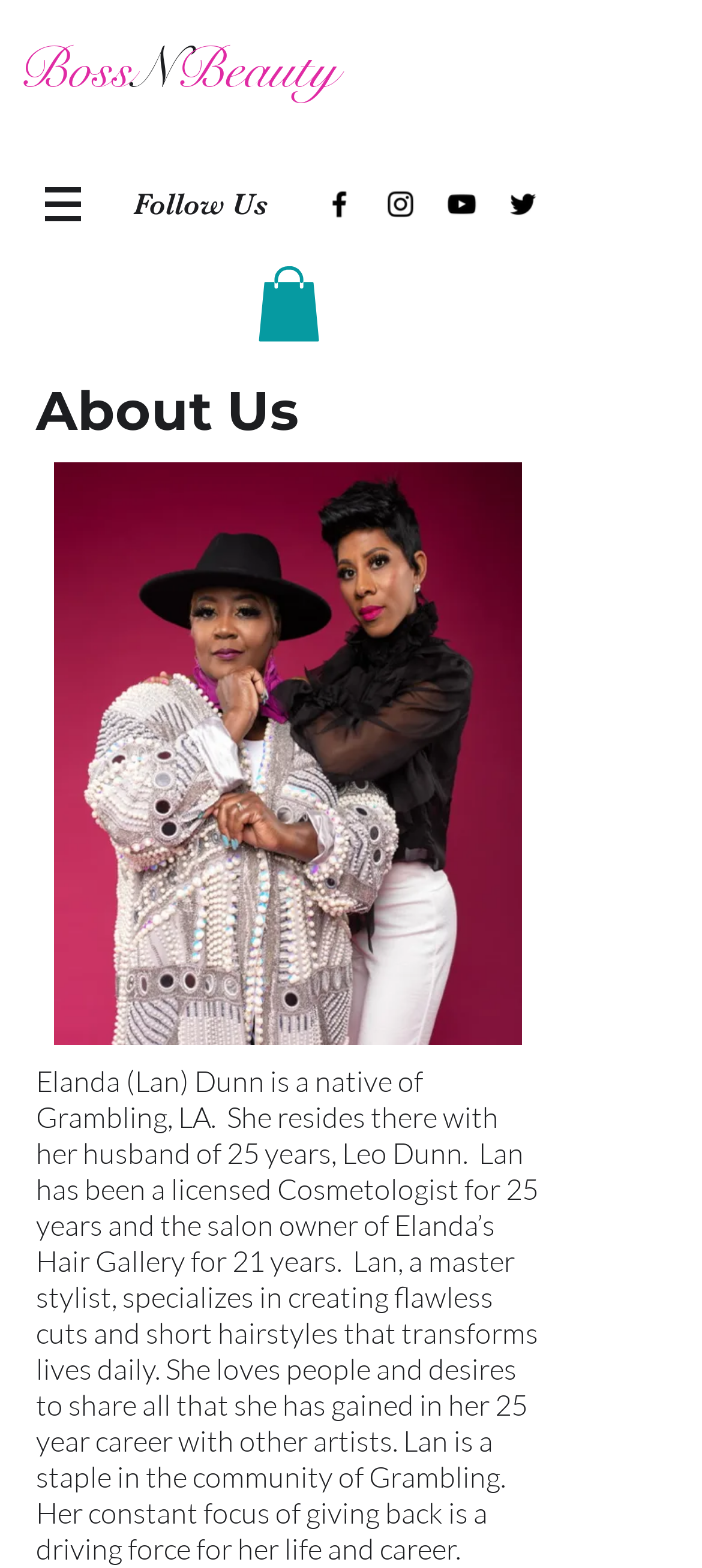How many social media platforms are listed?
Answer the question based on the image using a single word or a brief phrase.

4